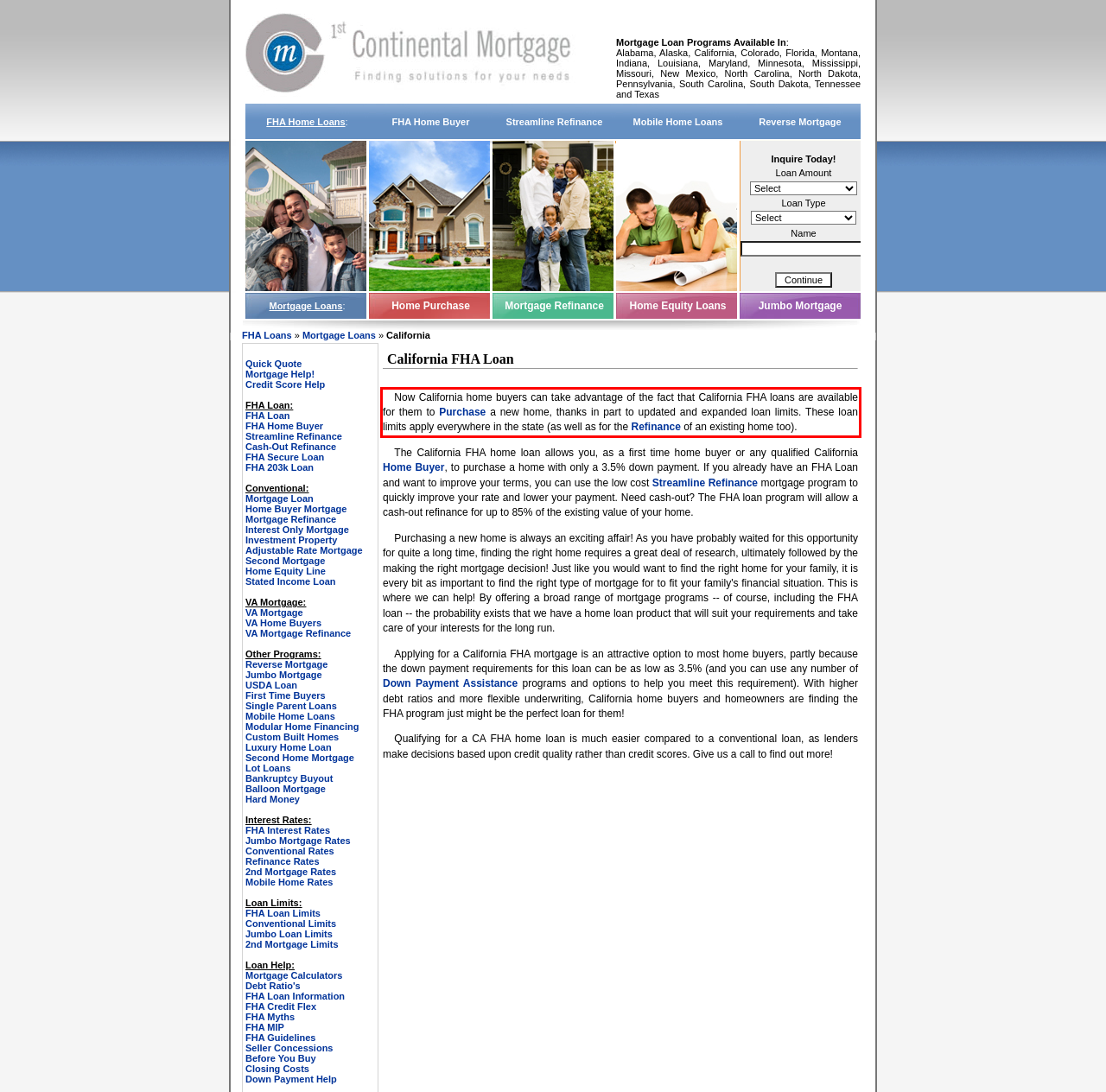Please identify and extract the text content from the UI element encased in a red bounding box on the provided webpage screenshot.

Now California home buyers can take advantage of the fact that California FHA loans are available for them to Purchase a new home, thanks in part to updated and expanded loan limits. These loan limits apply everywhere in the state (as well as for the Refinance of an existing home too).